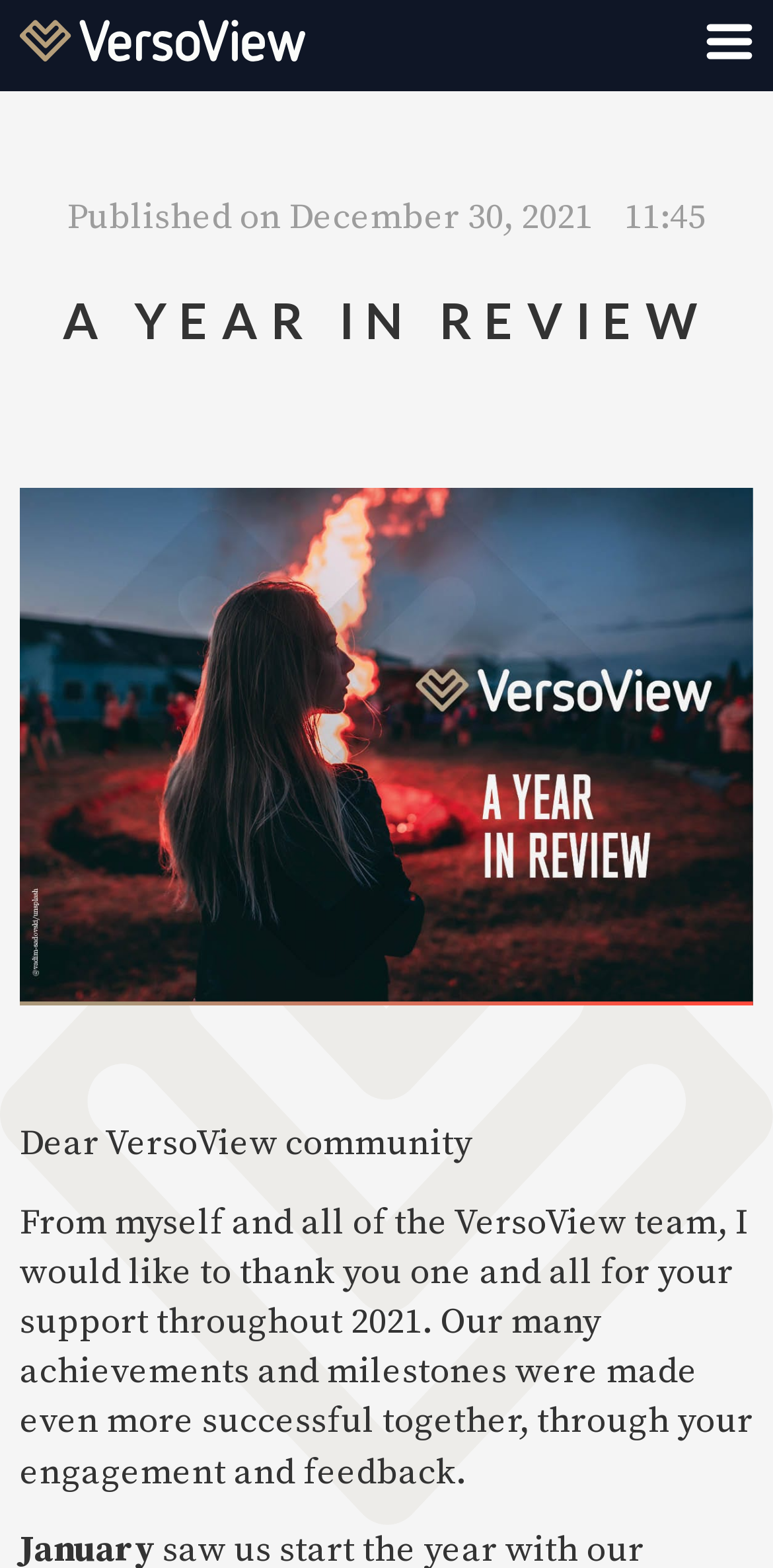How many images are on the webpage?
From the screenshot, supply a one-word or short-phrase answer.

1